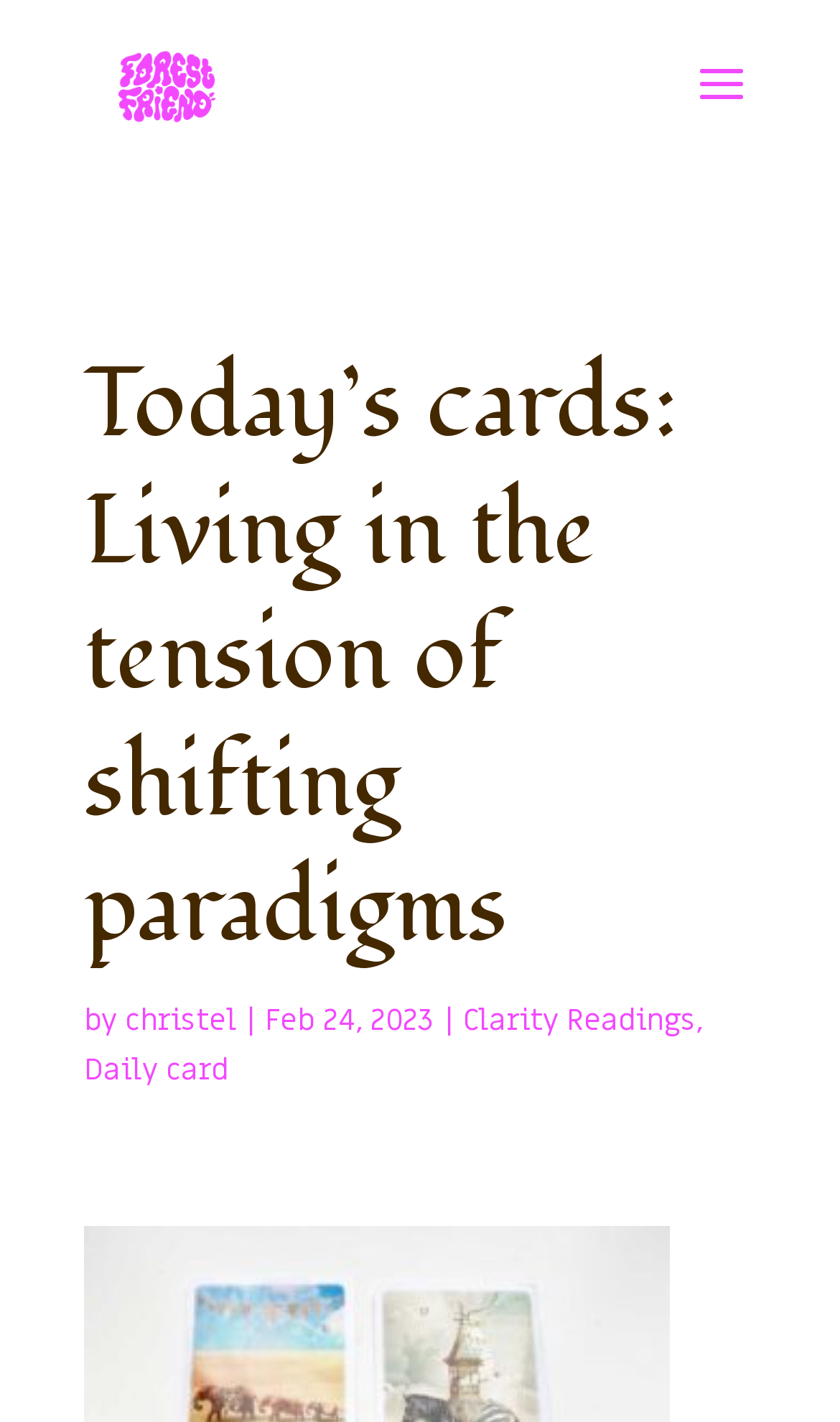Give a short answer to this question using one word or a phrase:
What is the author's name?

Christel